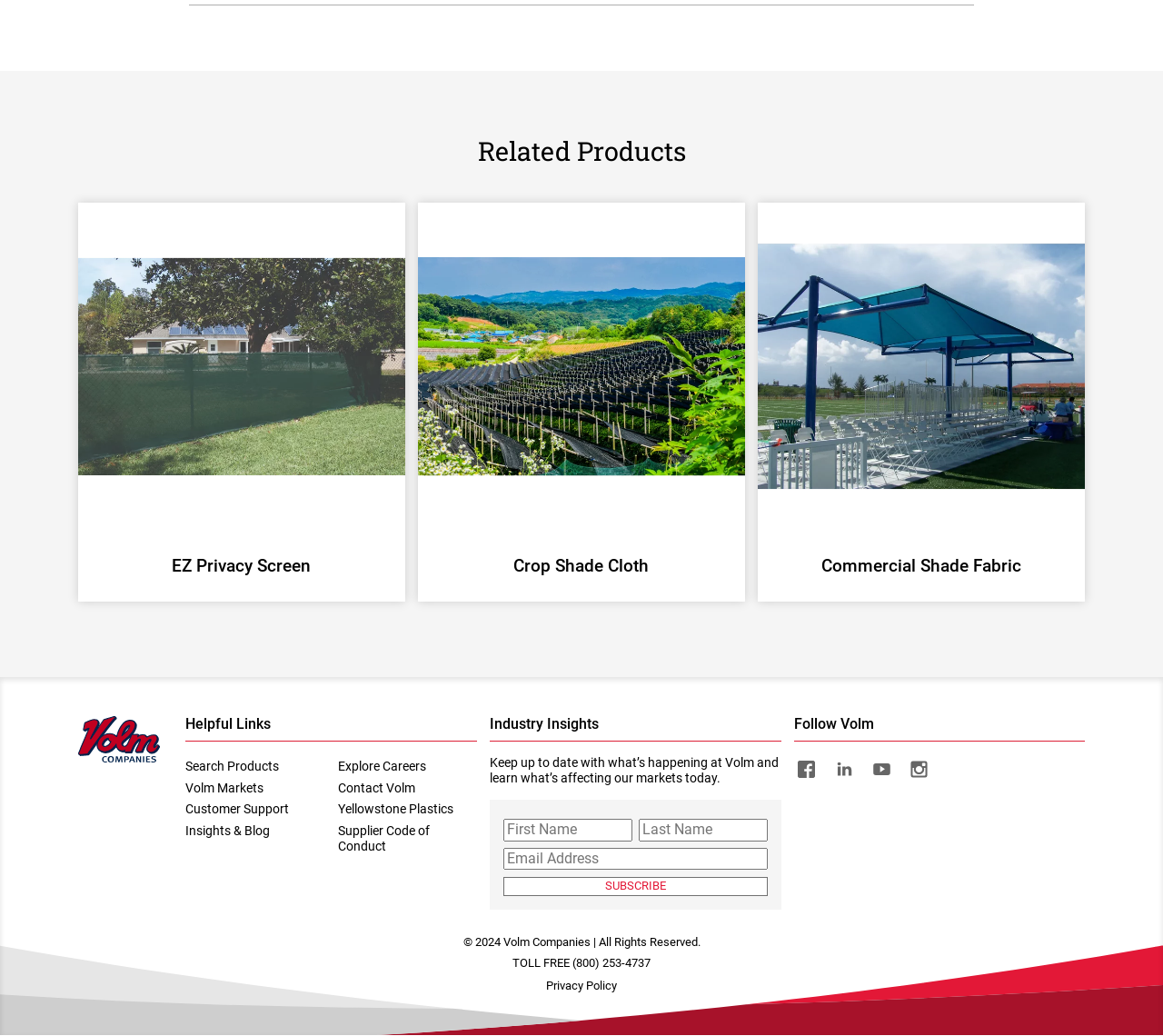How can you contact Volm Companies?
With the help of the image, please provide a detailed response to the question.

The webpage has a footer section with contact information, including a toll-free phone number (800) 253-4737, which suggests that users can contact Volm Companies by calling this number.